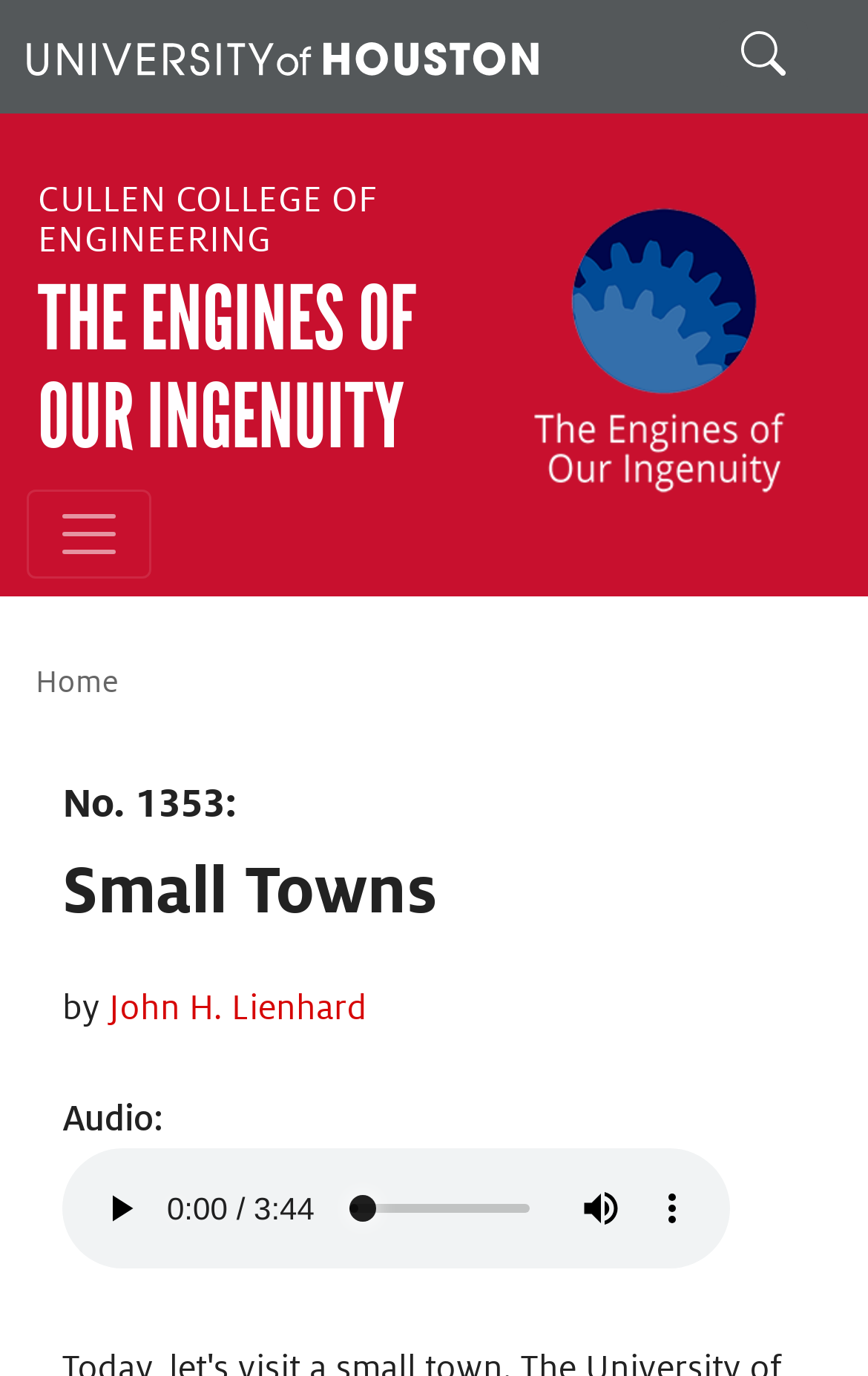Determine the bounding box coordinates of the clickable region to execute the instruction: "Play the audio". The coordinates should be four float numbers between 0 and 1, denoted as [left, top, right, bottom].

[0.097, 0.853, 0.179, 0.905]